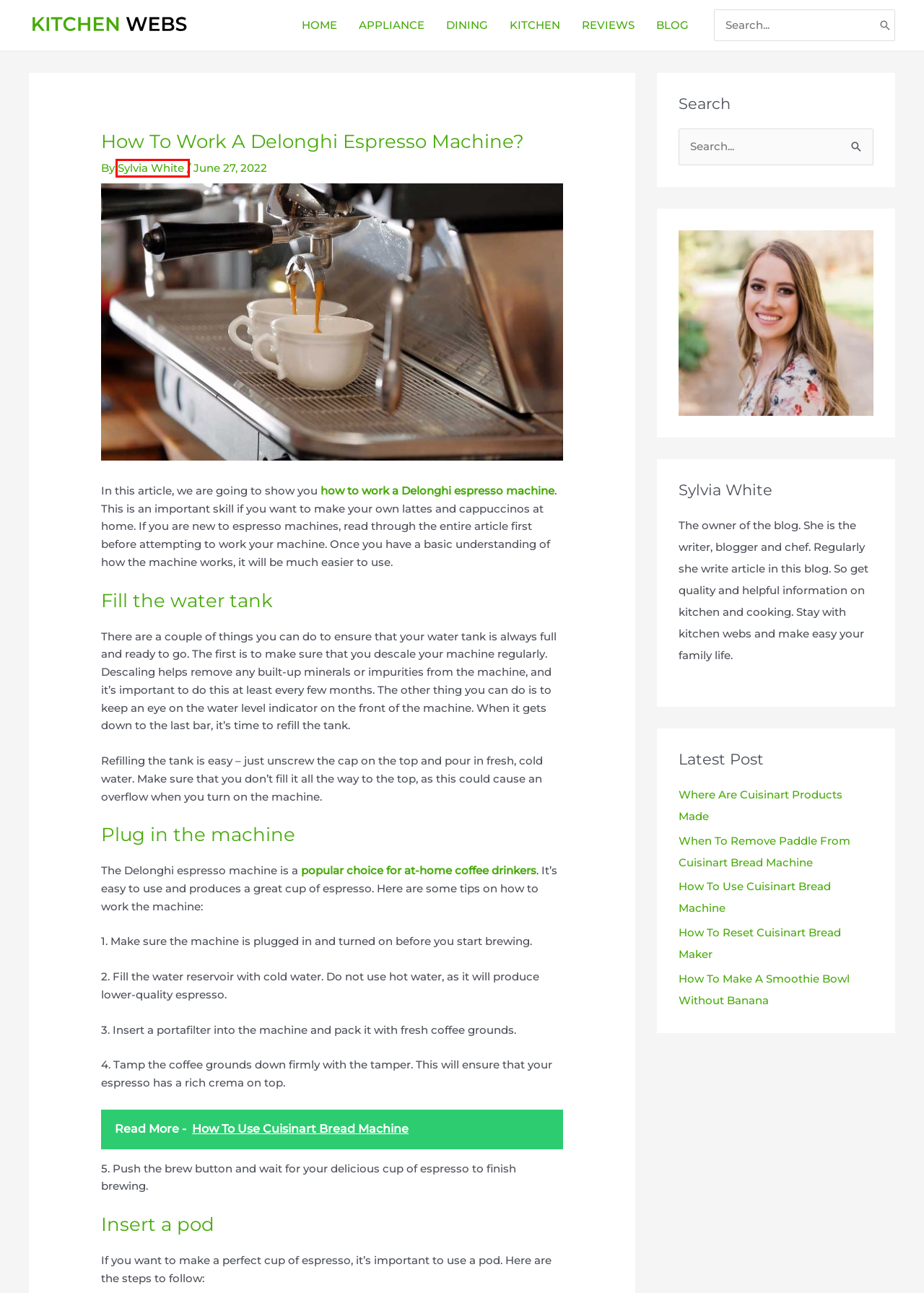You are provided with a screenshot of a webpage highlighting a UI element with a red bounding box. Choose the most suitable webpage description that matches the new page after clicking the element in the bounding box. Here are the candidates:
A. Sylvia White, Author at Kitchen Webs
B. Kitchen Archives - Kitchen Webs
C. Where Are Cuisinart Products Made
D. How To Reset Cuisinart Bread Maker
E. Reviews Archives - Kitchen Webs
F. 10 Best Delonghi Espresso Machine Under 200 Review In 2022
G. Blog Archives - Kitchen Webs
H. How To Make A Smoothie Bowl Without Banana

A